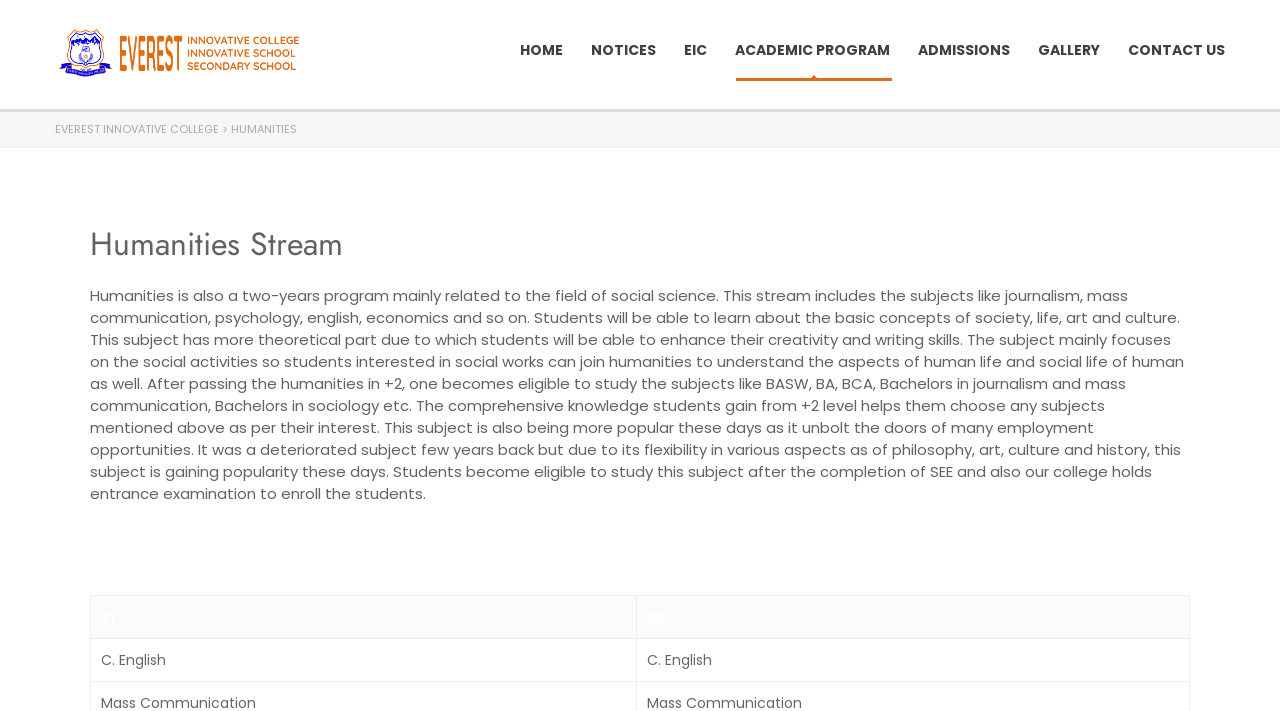Locate the UI element that matches the description Notices in the webpage screenshot. Return the bounding box coordinates in the format (top-left x, top-left y, bottom-right x, bottom-right y), with values ranging from 0 to 1.

[0.462, 0.046, 0.512, 0.094]